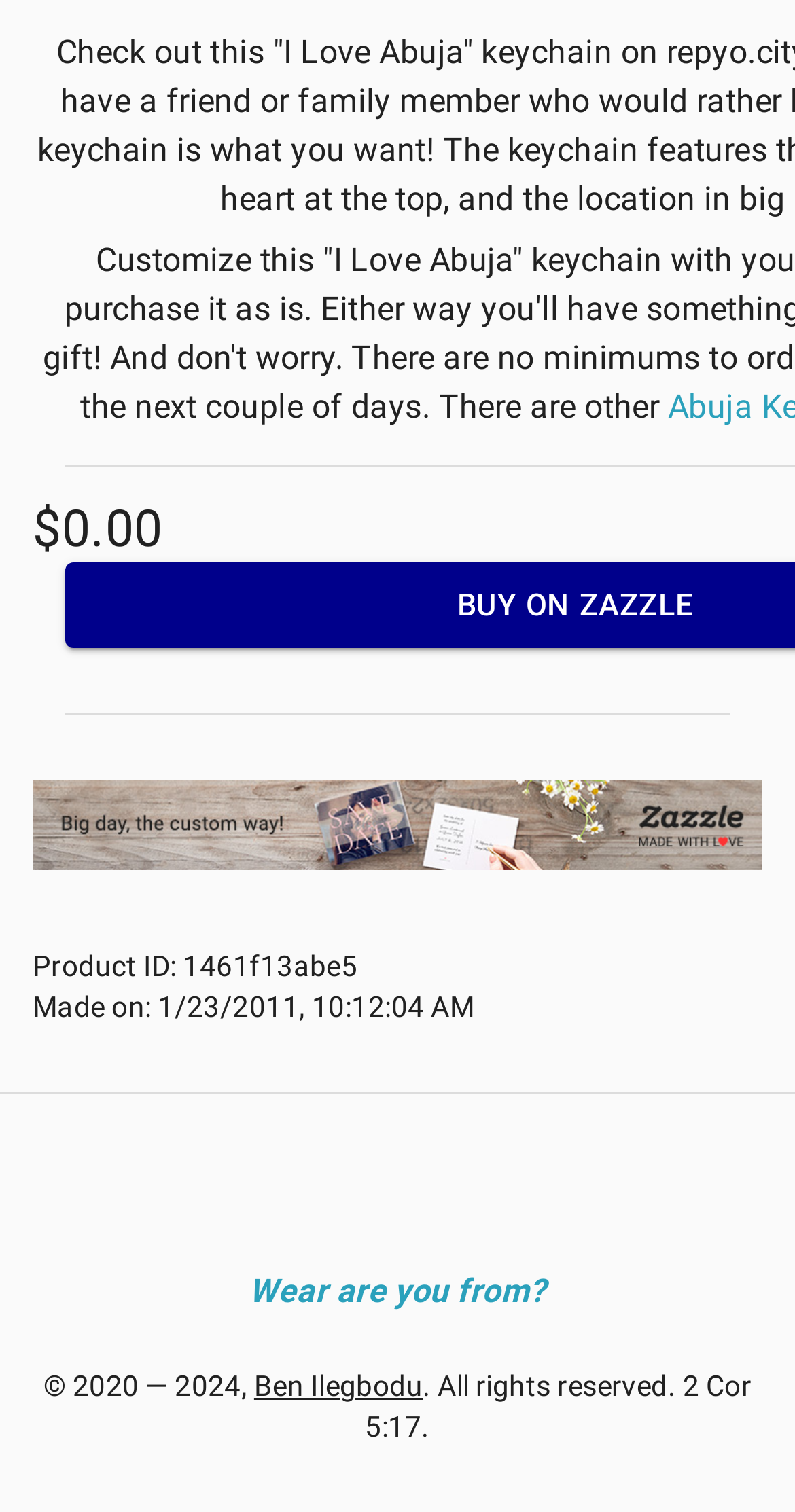Use the details in the image to answer the question thoroughly: 
What is the price of the product?

The price of the product is mentioned as '$0.00' in the static text element with bounding box coordinates [0.041, 0.33, 0.205, 0.369]